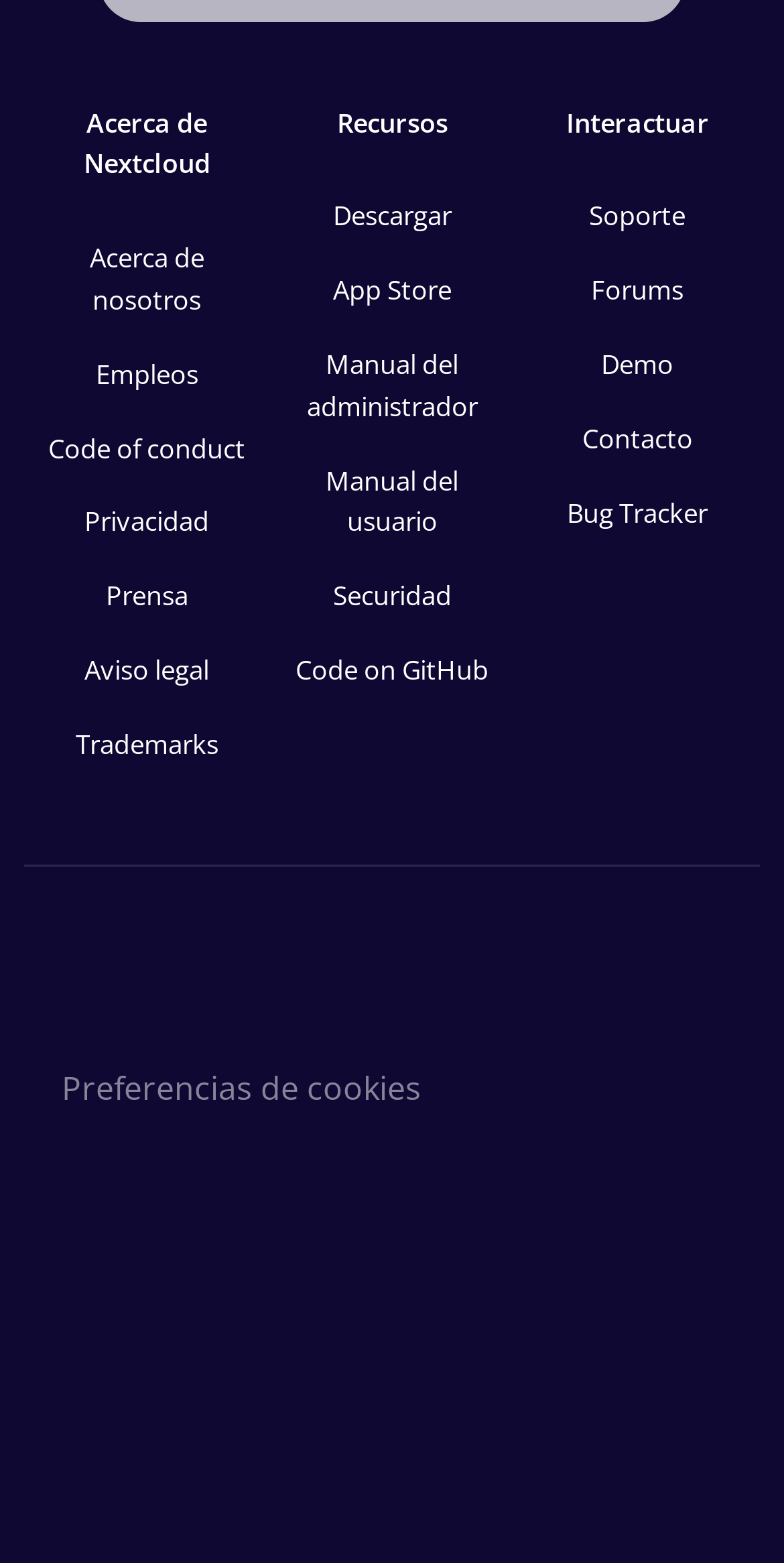How many links are there in the footer section?
Provide a comprehensive and detailed answer to the question.

I counted the number of links in the footer section, which is the section at the bottom of the page, and found that there are 9 links, including the social media links and the 'Preferencias de cookies' link.